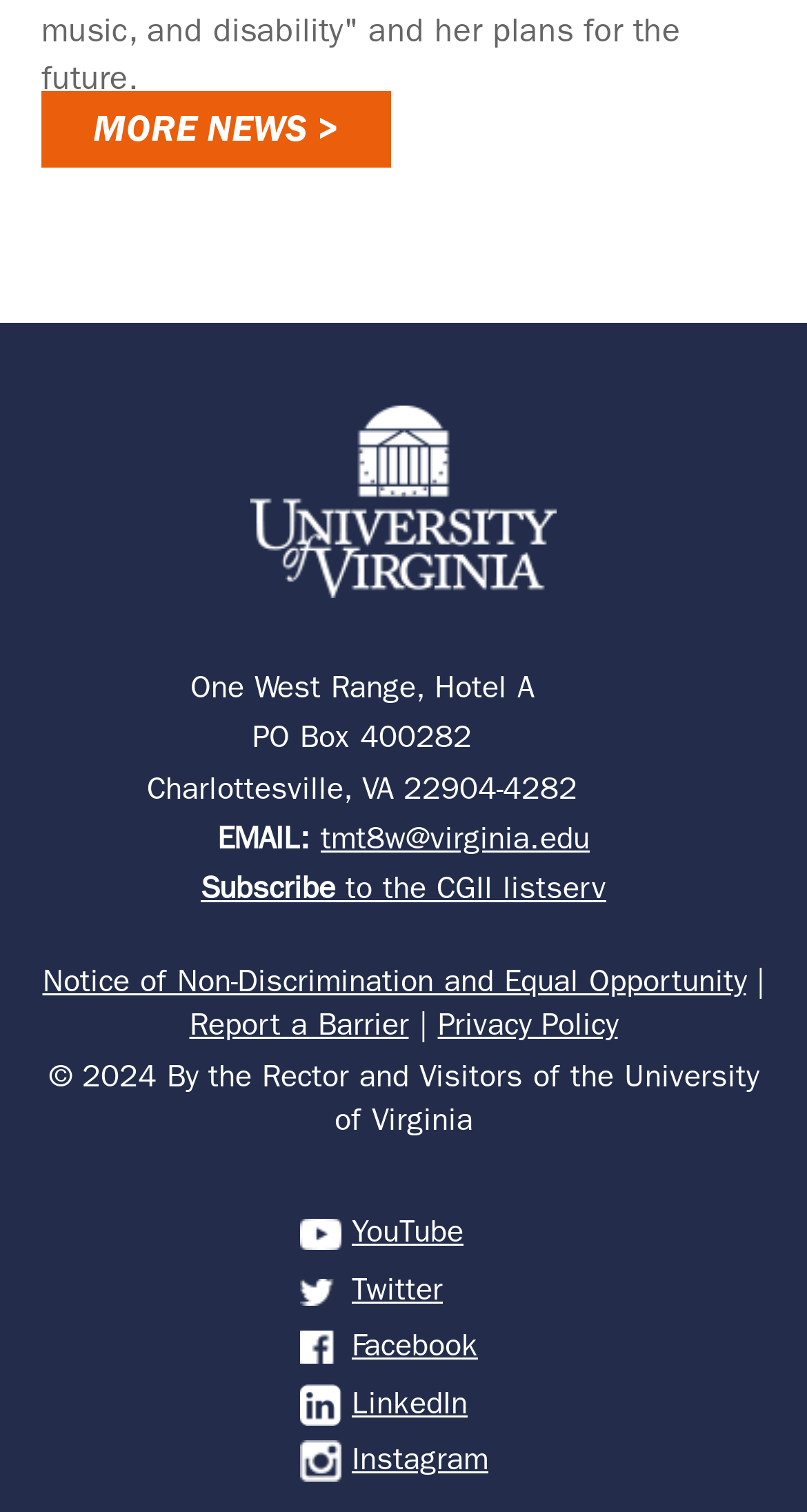Locate the bounding box coordinates of the clickable region to complete the following instruction: "Visit UVA Logo White."

[0.31, 0.317, 0.69, 0.342]